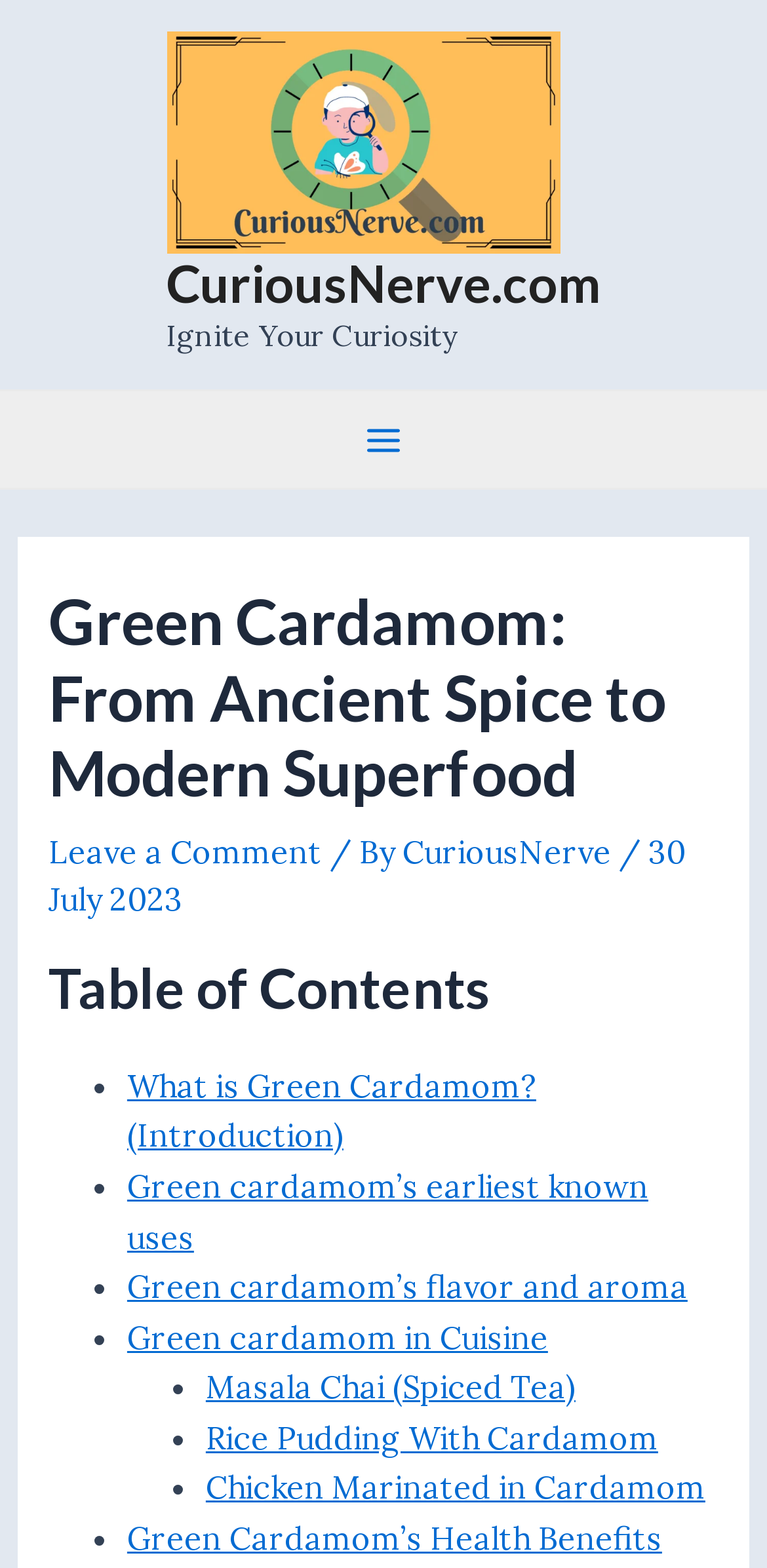Given the element description Main Menu, predict the bounding box coordinates for the UI element in the webpage screenshot. The format should be (top-left x, top-left y, bottom-right x, bottom-right y), and the values should be between 0 and 1.

[0.444, 0.253, 0.556, 0.308]